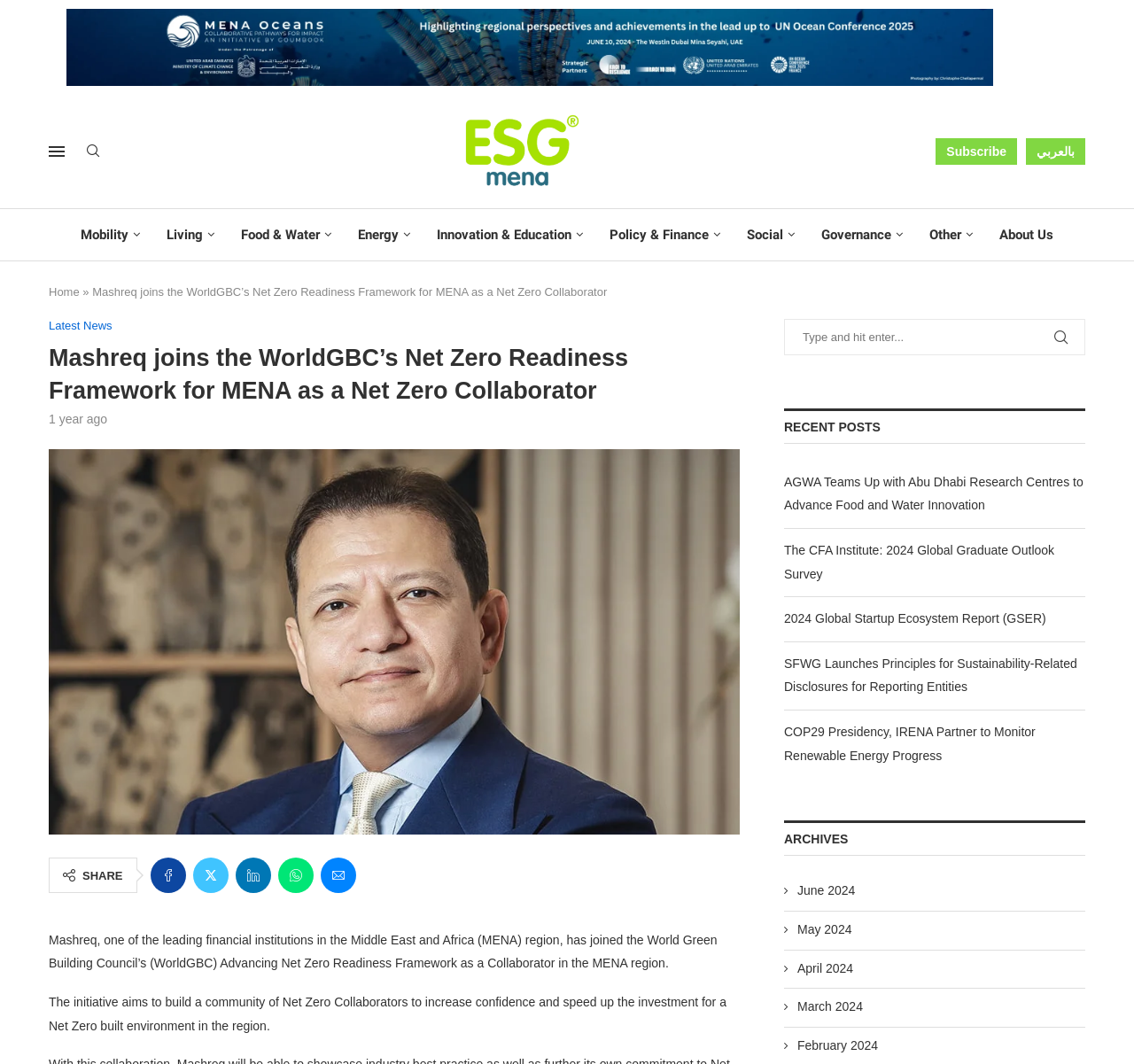What is the purpose of the WorldGBC's initiative?
Look at the image and answer the question using a single word or phrase.

Increase confidence and speed up investment